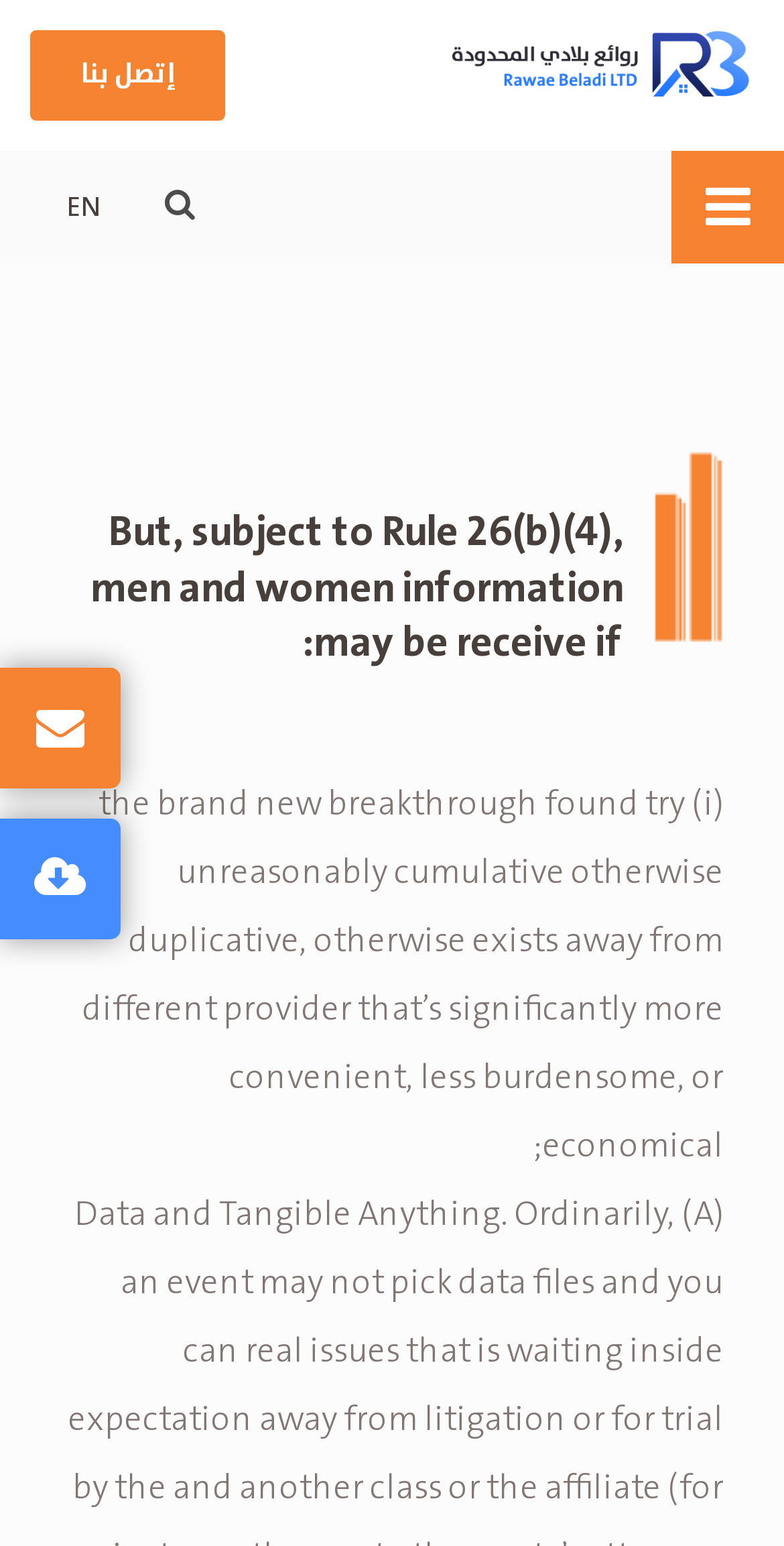Please specify the bounding box coordinates in the format (top-left x, top-left y, bottom-right x, bottom-right y), with values ranging from 0 to 1. Identify the bounding box for the UI component described as follows: EN

[0.038, 0.098, 0.172, 0.172]